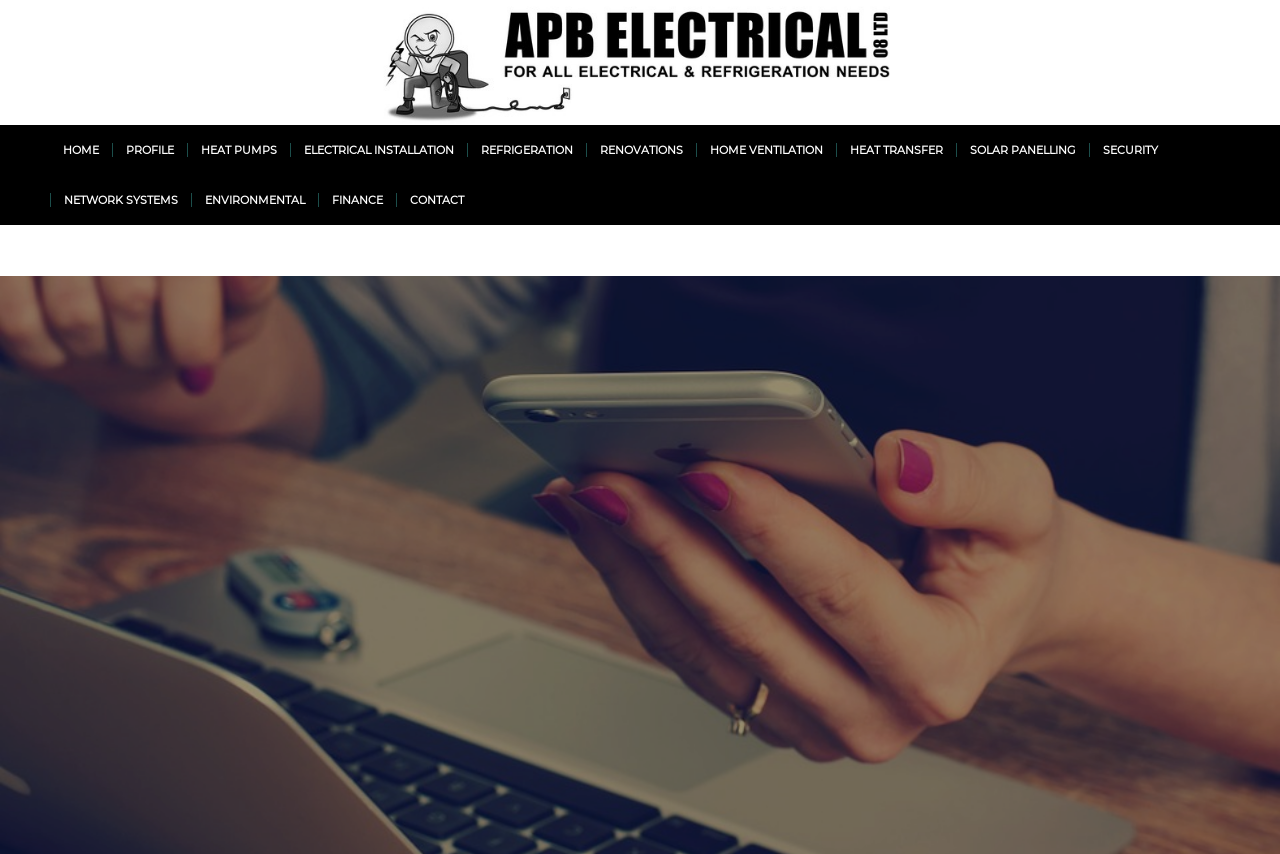Locate the bounding box coordinates of the clickable region to complete the following instruction: "Go to Efficiency Office."

None